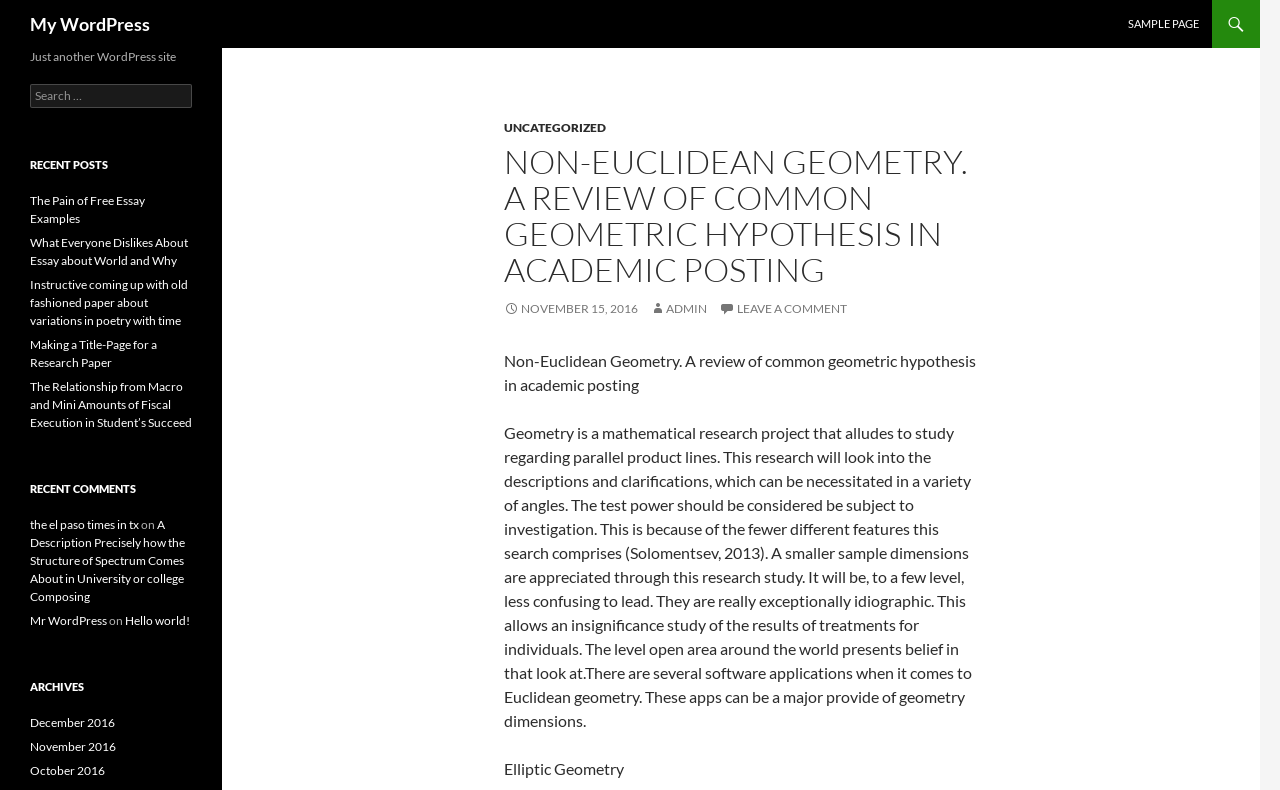What is the title of the SAMPLE PAGE link?
Using the visual information, reply with a single word or short phrase.

UNCATEGORIZED